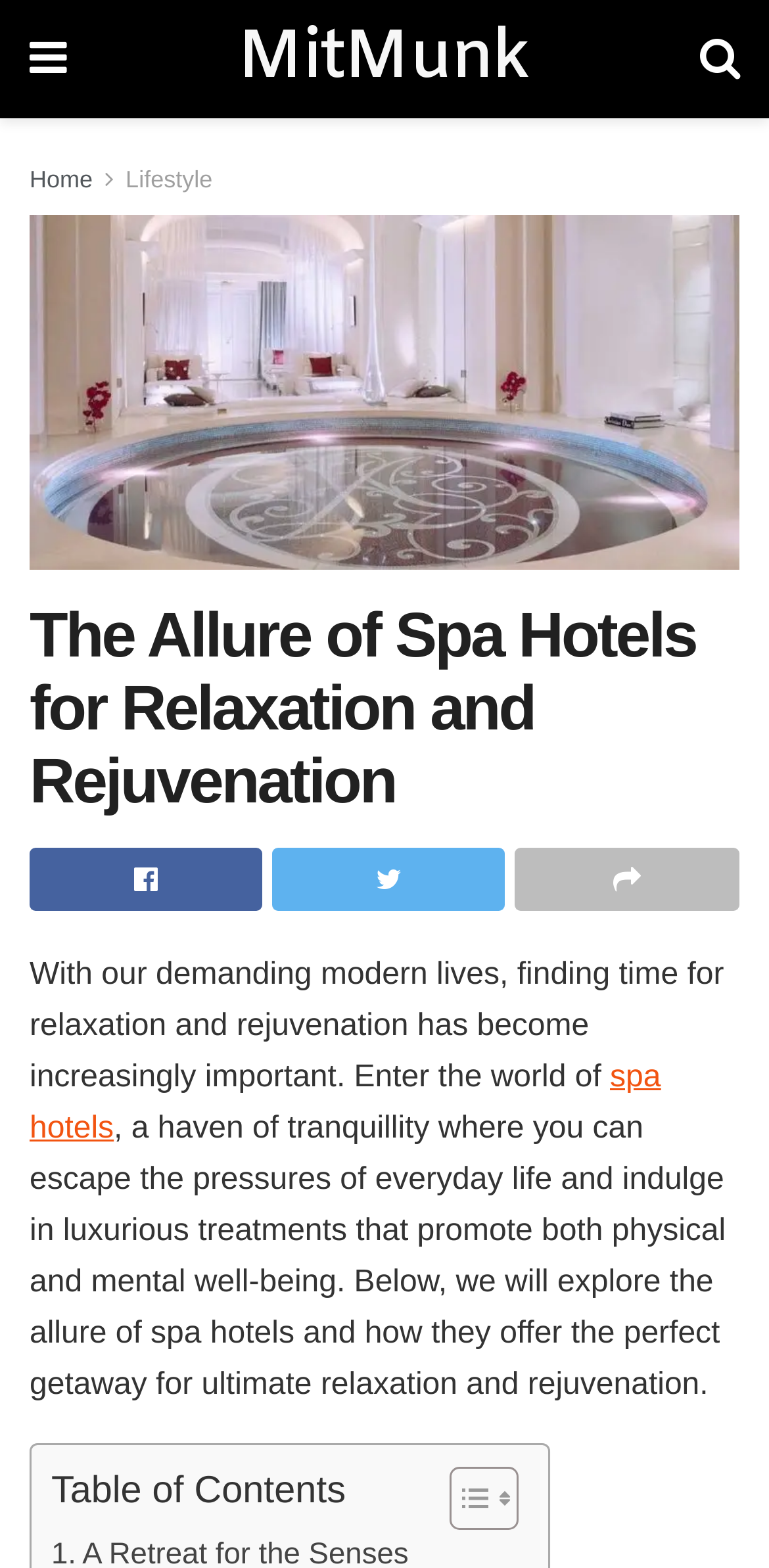From the element description spa hotels, predict the bounding box coordinates of the UI element. The coordinates must be specified in the format (top-left x, top-left y, bottom-right x, bottom-right y) and should be within the 0 to 1 range.

[0.038, 0.676, 0.859, 0.73]